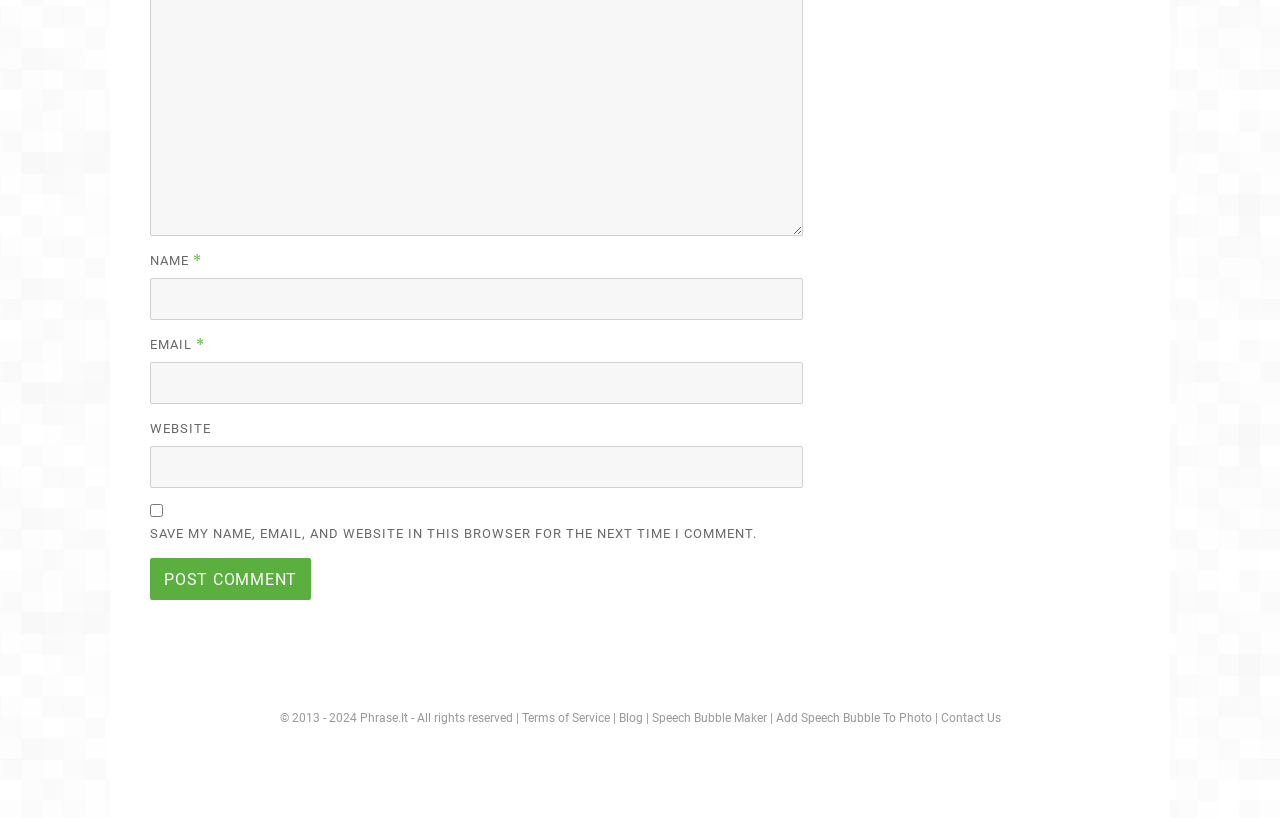Determine the bounding box coordinates for the clickable element to execute this instruction: "Input your email". Provide the coordinates as four float numbers between 0 and 1, i.e., [left, top, right, bottom].

[0.117, 0.443, 0.627, 0.494]